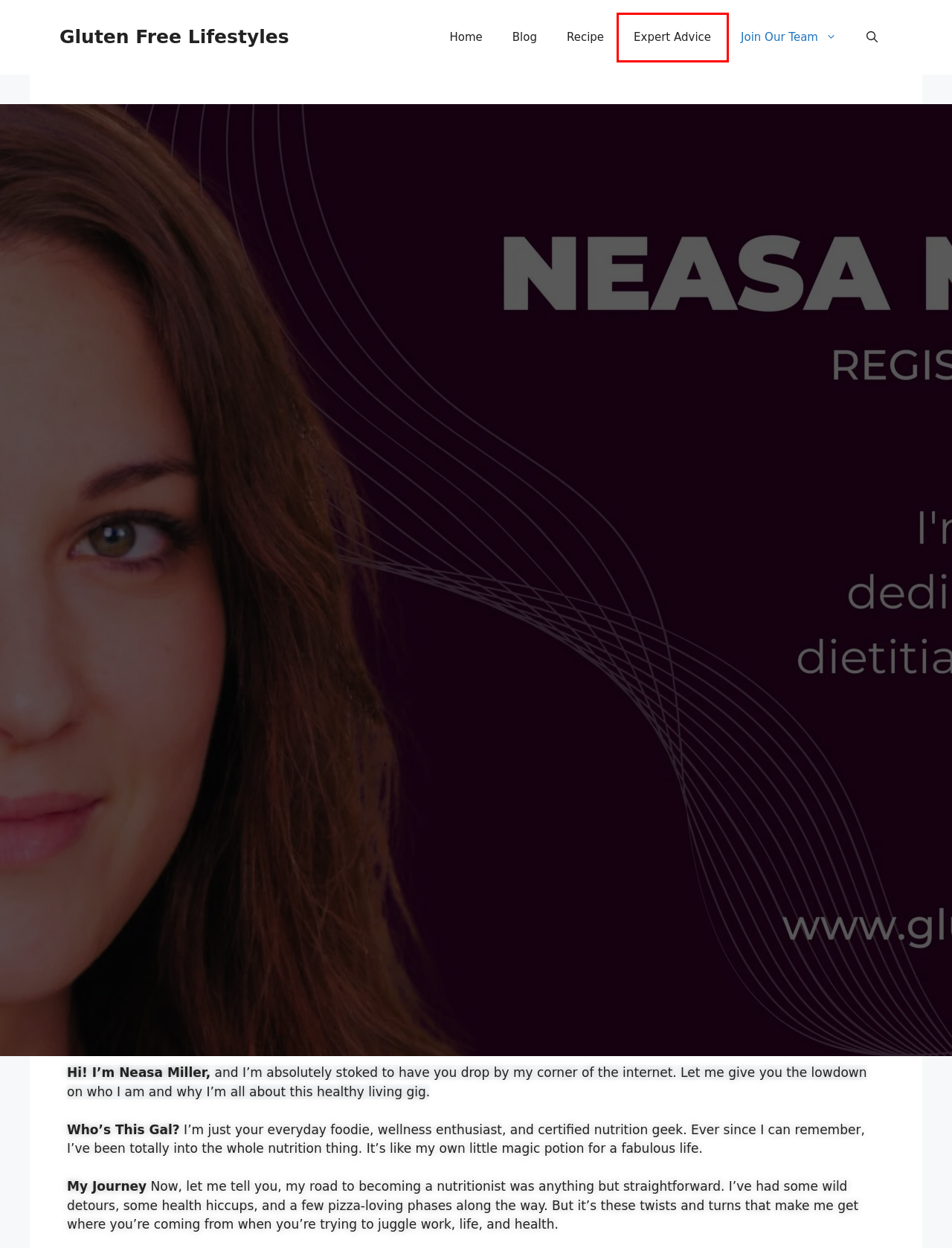Observe the screenshot of a webpage with a red bounding box highlighting an element. Choose the webpage description that accurately reflects the new page after the element within the bounding box is clicked. Here are the candidates:
A. Recipe Archives - Gluten Free Lifestyles
B. Join Our Team
C. Do Fruit Loops contain any gluten? Dispelling Myths
D. Is sour mix gluten free?
E. Home - Gluten Free Lifestyles
F. Expert Advice Archives - Gluten Free Lifestyles
G. Blog
H. Are Quaker Old Fashioned Oats Free of Gluten? A Nutritional Exploration

F